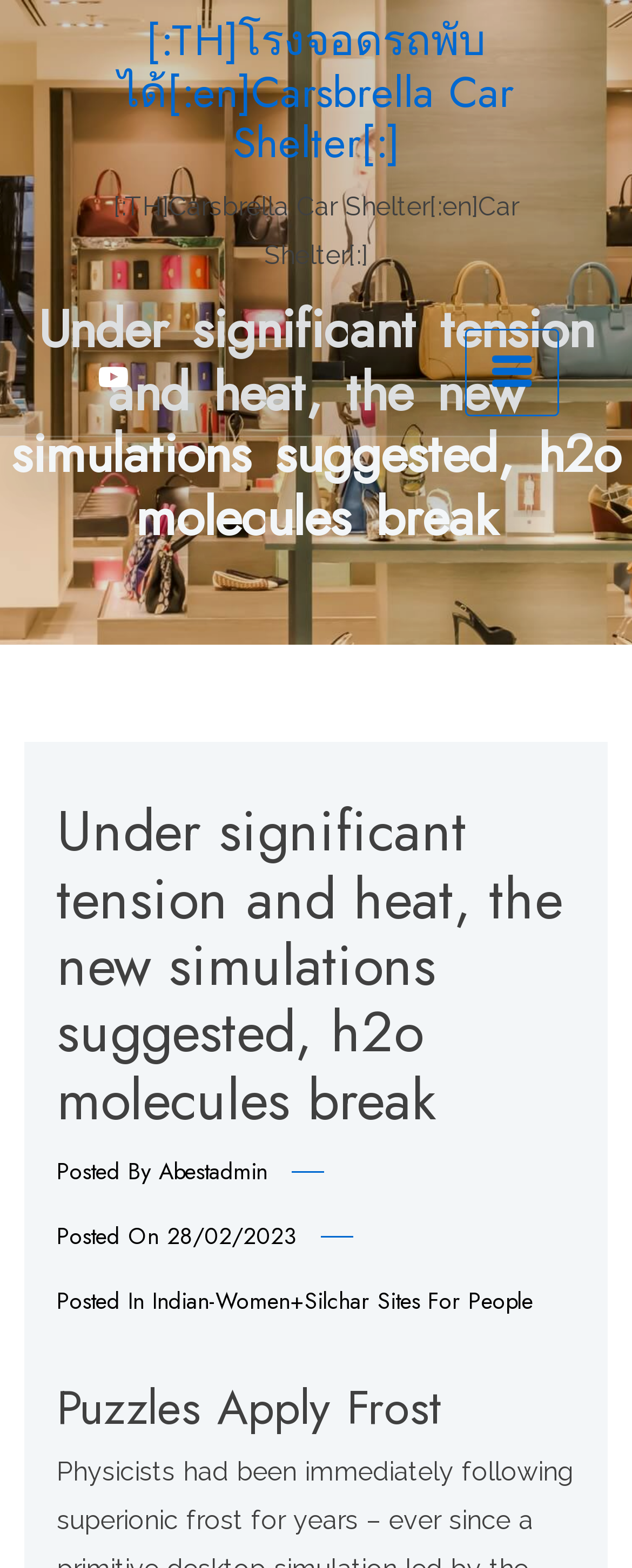What is the name of the car shelter?
Offer a detailed and full explanation in response to the question.

The name of the car shelter can be found in the heading element with the text '[:TH]โรงจอดรถพับได้[:en]Carsbrella Car Shelter[:]' which is located at the top of the webpage.